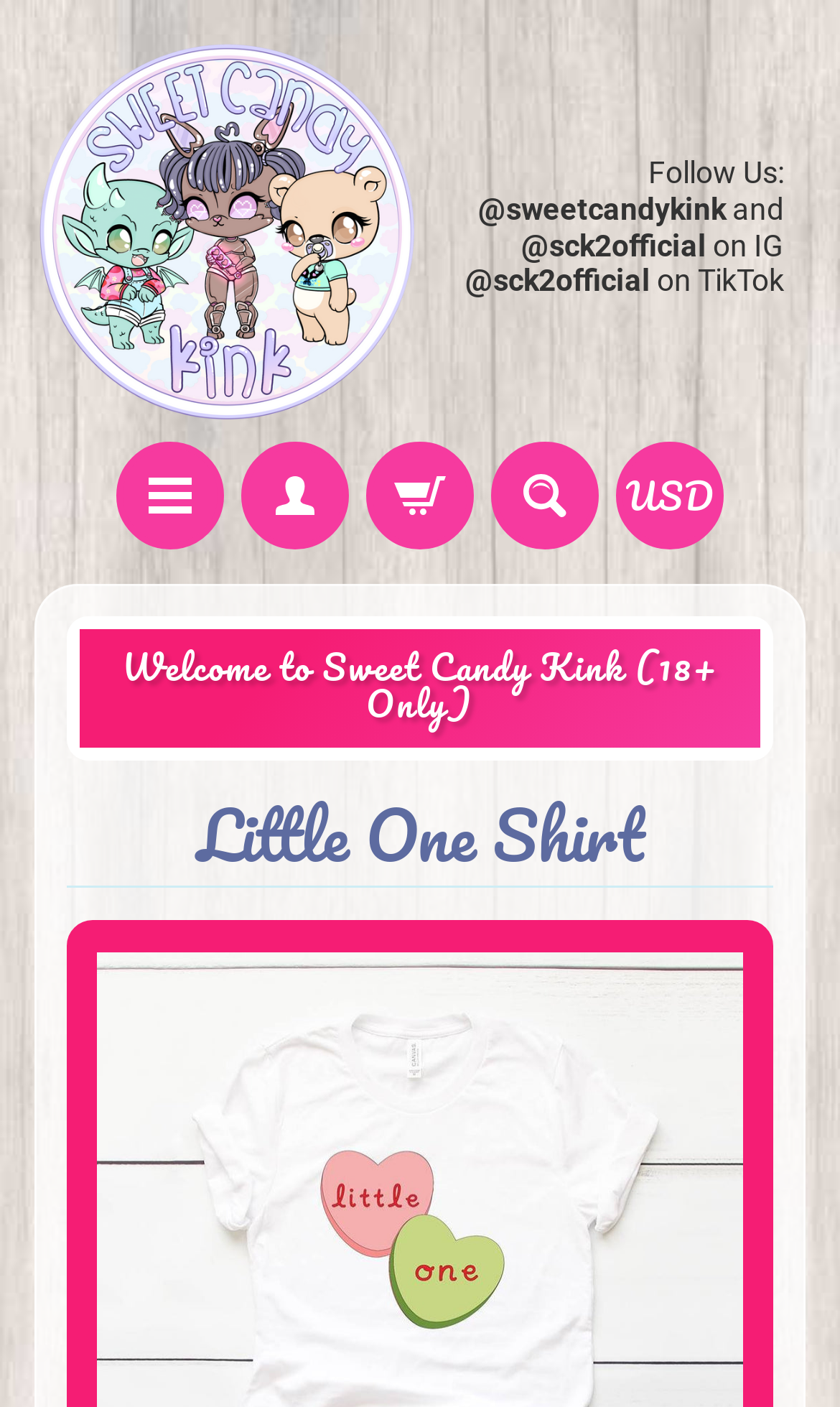How many images are there on the webpage?
Respond to the question with a well-detailed and thorough answer.

I counted the number of image elements on the webpage, including the logo image and the product images. There are six images in total.